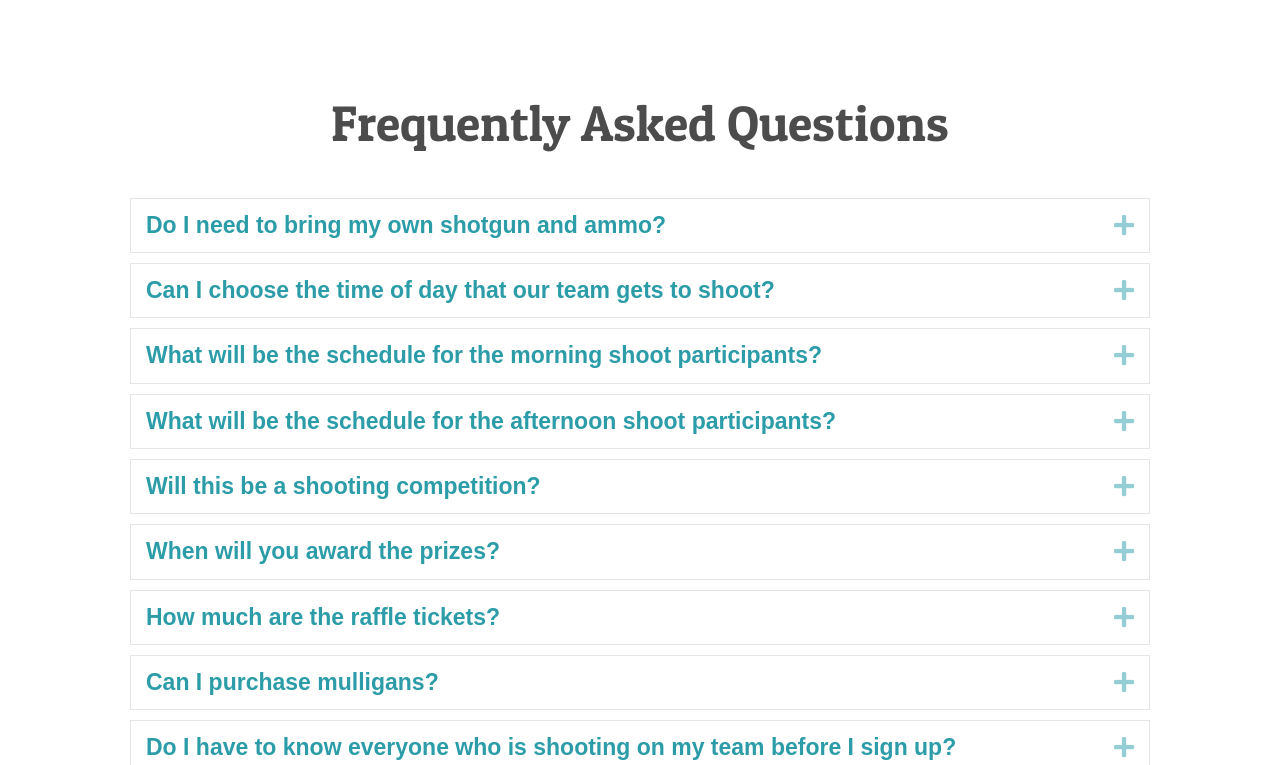Find the bounding box coordinates for the area you need to click to carry out the instruction: "Expand the question about purchasing mulligans". The coordinates should be four float numbers between 0 and 1, indicated as [left, top, right, bottom].

[0.114, 0.871, 0.847, 0.914]